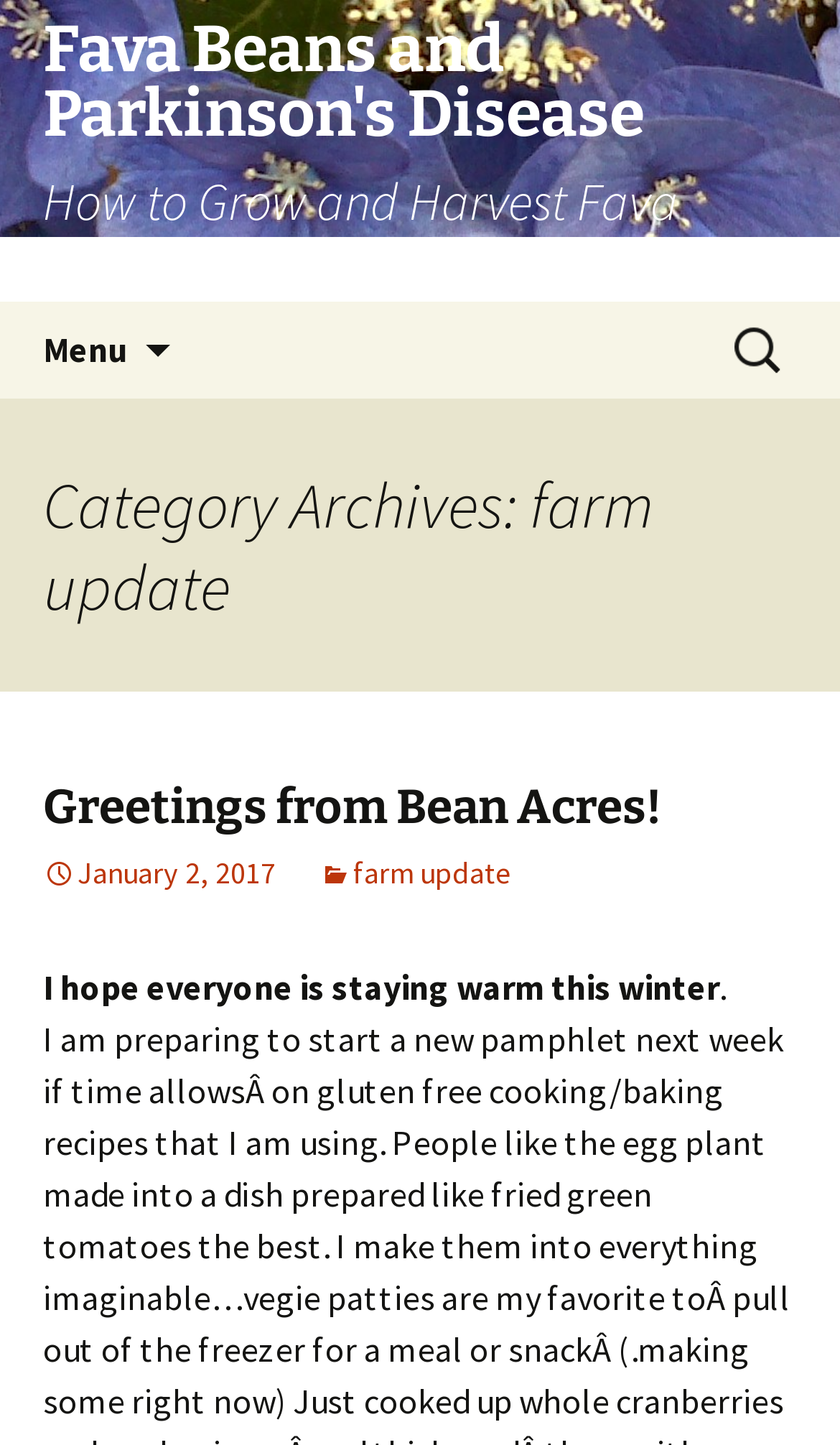Identify the bounding box for the element characterized by the following description: "April 2013".

None